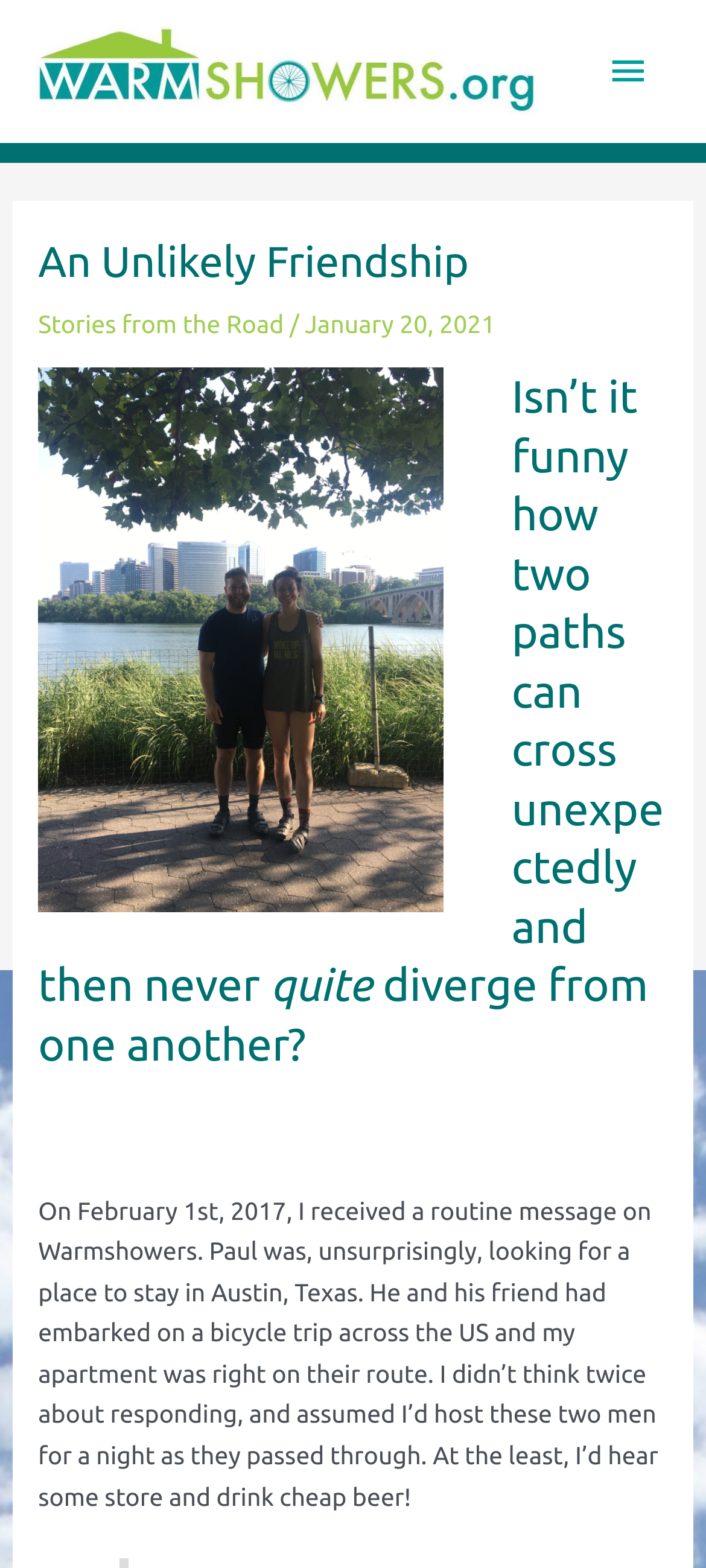What is the location mentioned in the story?
Answer with a single word or phrase by referring to the visual content.

Austin, Texas